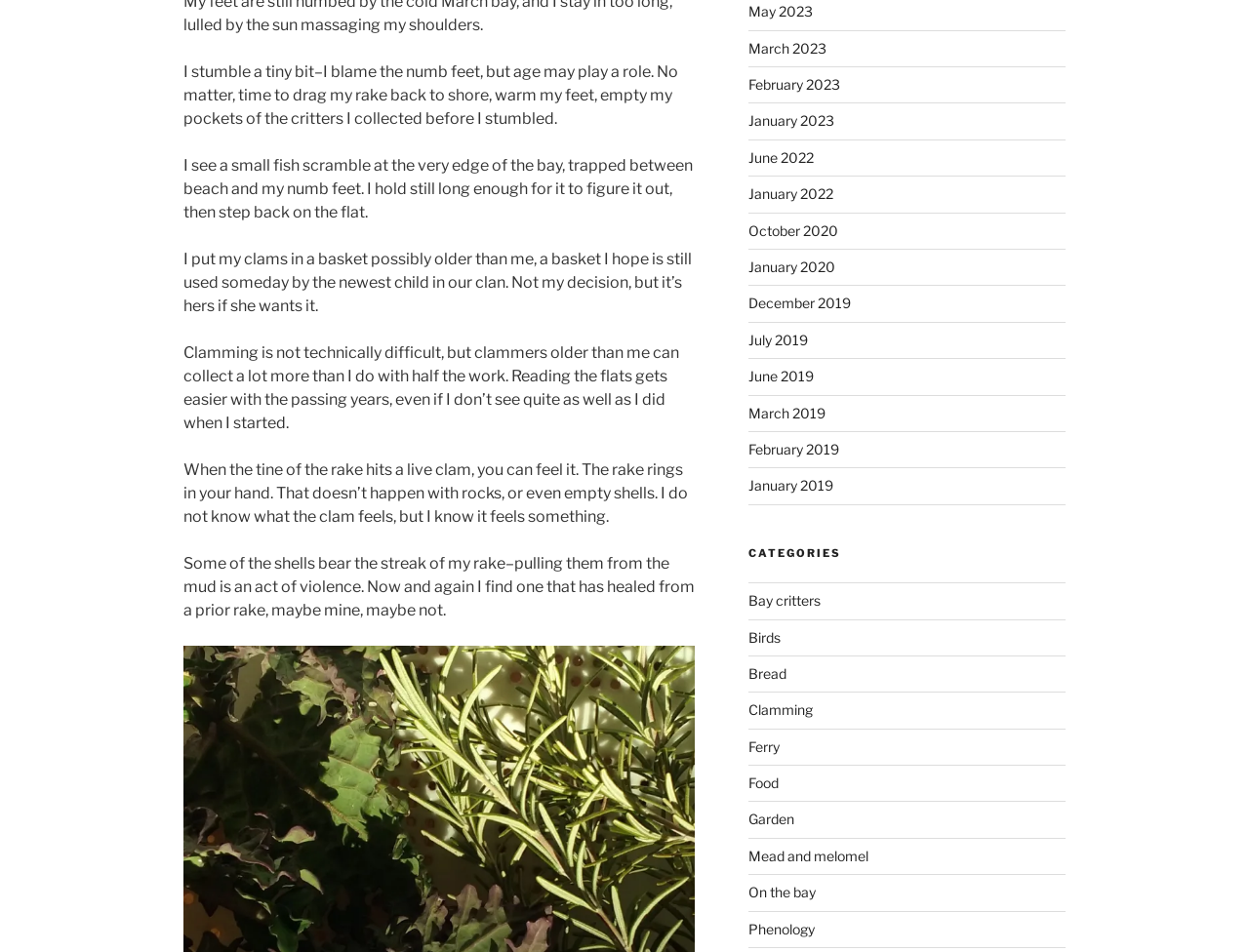Find the UI element described as: "January 2022" and predict its bounding box coordinates. Ensure the coordinates are four float numbers between 0 and 1, [left, top, right, bottom].

[0.599, 0.195, 0.667, 0.212]